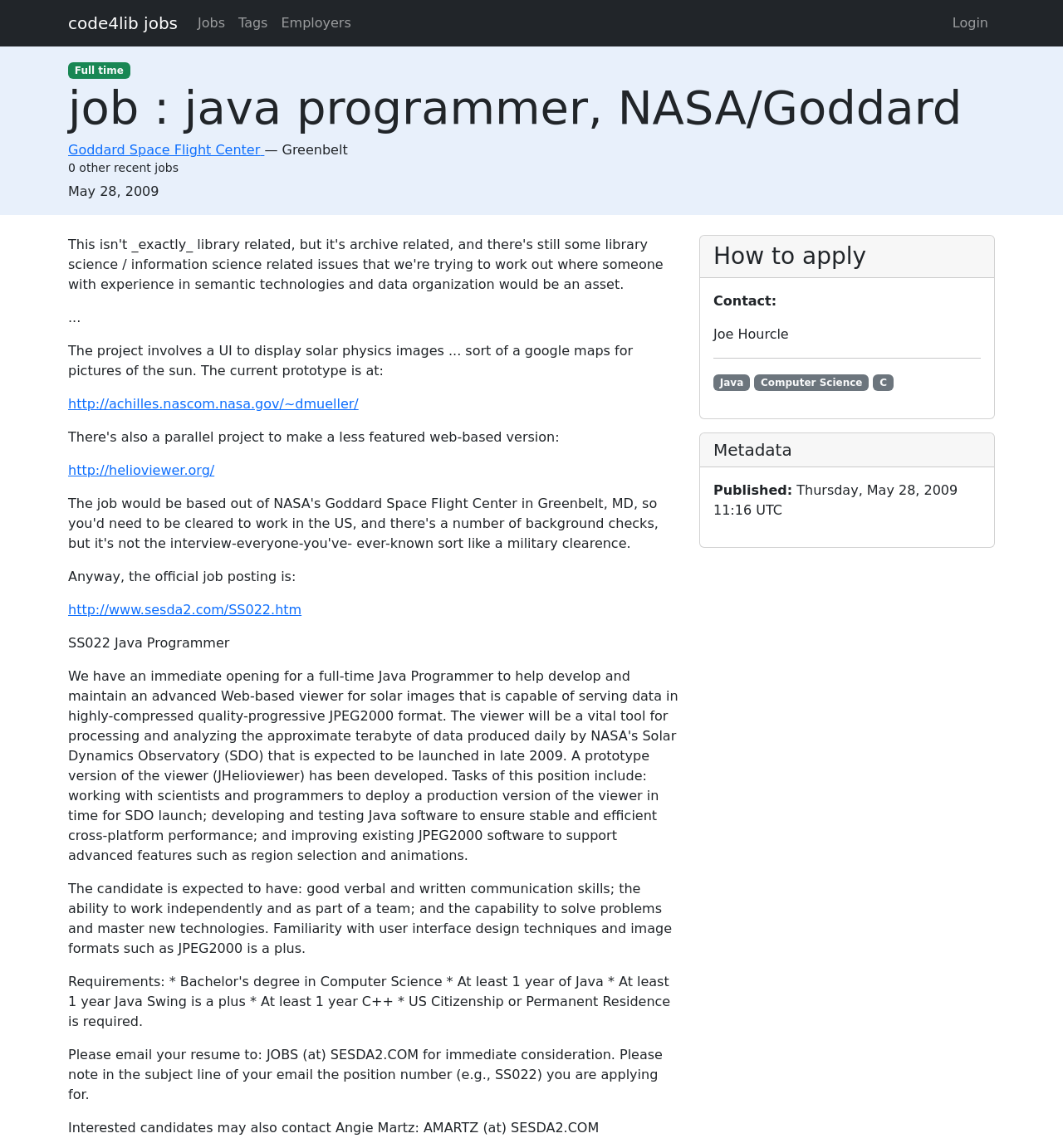Using the image as a reference, answer the following question in as much detail as possible:
How to apply for the job?

The application instructions can be found in the text 'Please email your resume to: JOBS (at) SESDA2.COM for immediate consideration.' which indicates that the job applicant should email their resume to JOBS@SESDA2.COM to apply for the job.